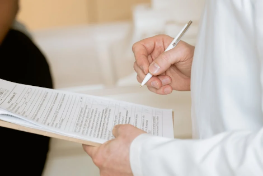What is the person using to make notes?
Provide an in-depth and detailed explanation in response to the question.

The person is using a pen to make notes or sign off on the document, as seen in the image, which highlights the importance of precise documentation in the represented profession.